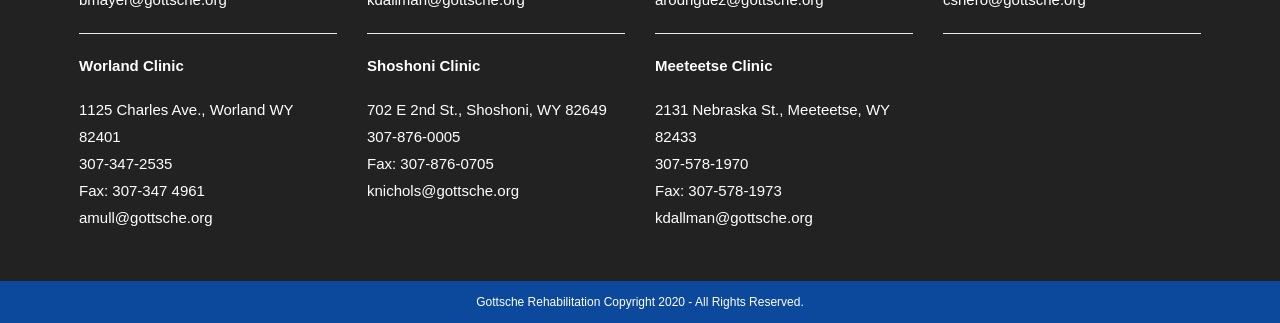What is the fax number of Shoshoni Clinic?
Could you answer the question in a detailed manner, providing as much information as possible?

I found the fax number of Shoshoni Clinic by looking at the link element with the OCR text '702 E 2nd St., Shoshoni, WY 82649 307-876-0005 Fax: 307-876-0705' which is located below the heading 'Shoshoni Clinic'.